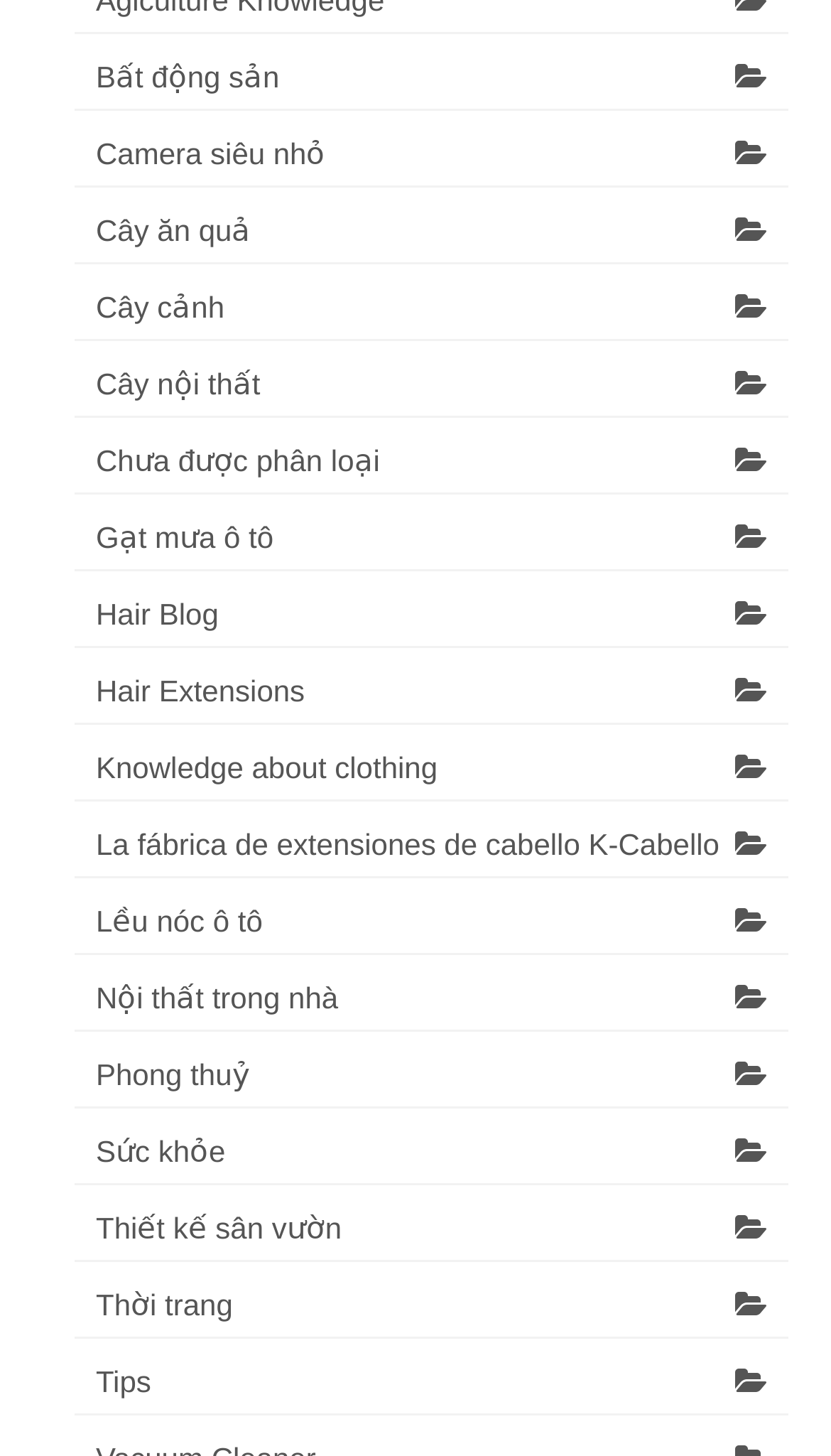Please identify the bounding box coordinates of the region to click in order to complete the given instruction: "View recent topic Choosing a Bass Recorder". The coordinates should be four float numbers between 0 and 1, i.e., [left, top, right, bottom].

None